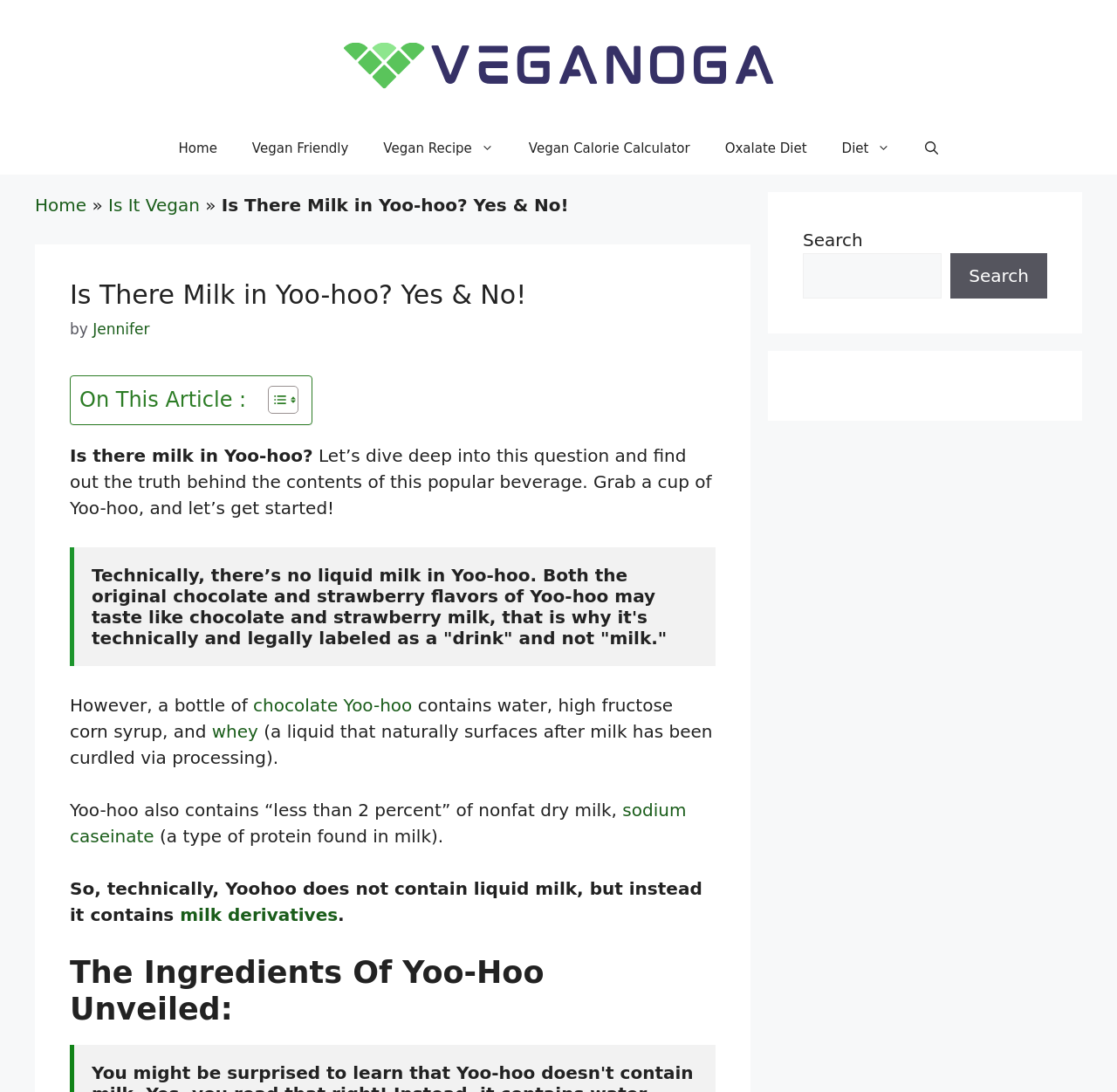Using the webpage screenshot and the element description sodium caseinate, determine the bounding box coordinates. Specify the coordinates in the format (top-left x, top-left y, bottom-right x, bottom-right y) with values ranging from 0 to 1.

[0.062, 0.732, 0.614, 0.775]